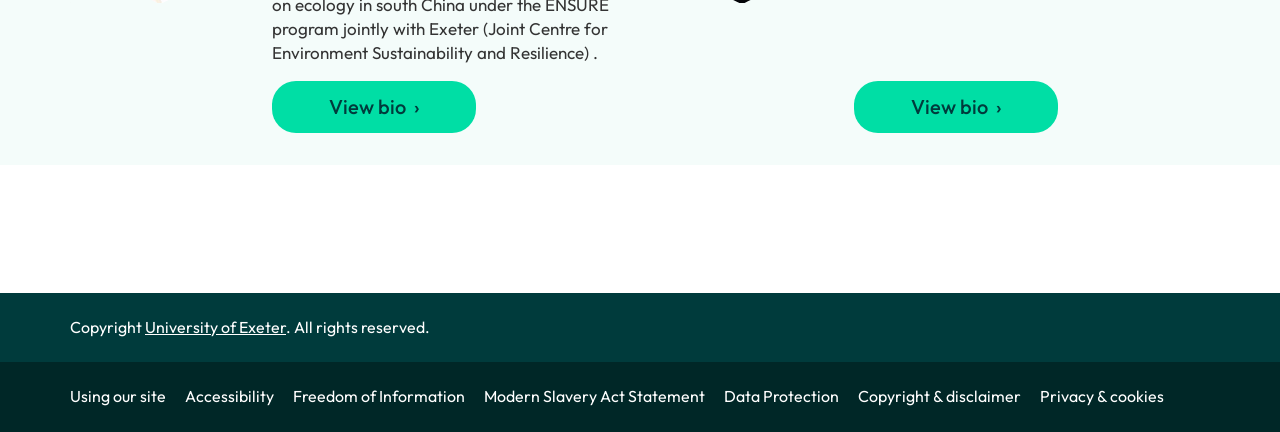What is the last link at the bottom of the page?
Please look at the screenshot and answer using one word or phrase.

Privacy & cookies